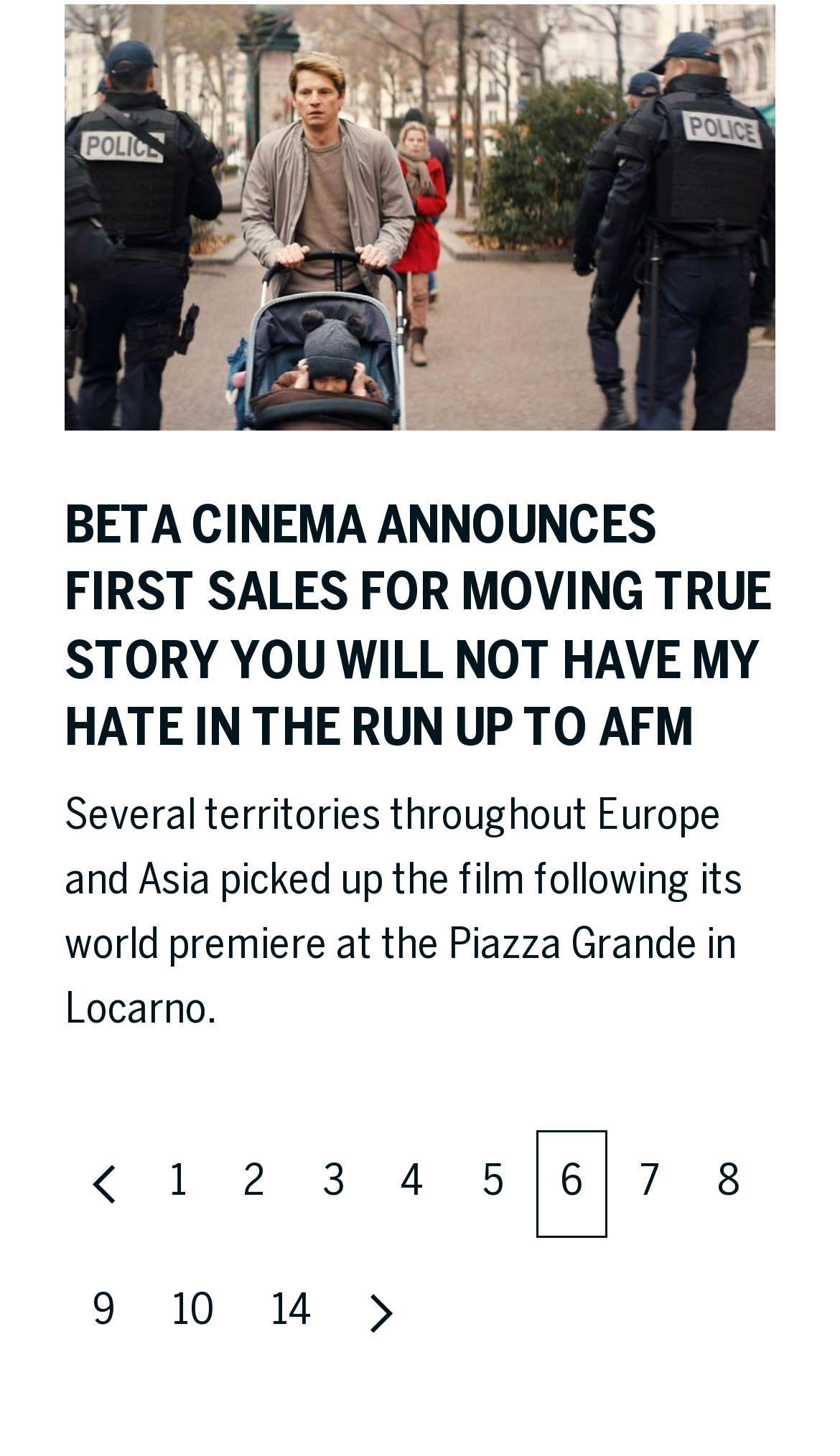Please identify the bounding box coordinates of where to click in order to follow the instruction: "go to page 5".

[0.546, 0.776, 0.628, 0.85]